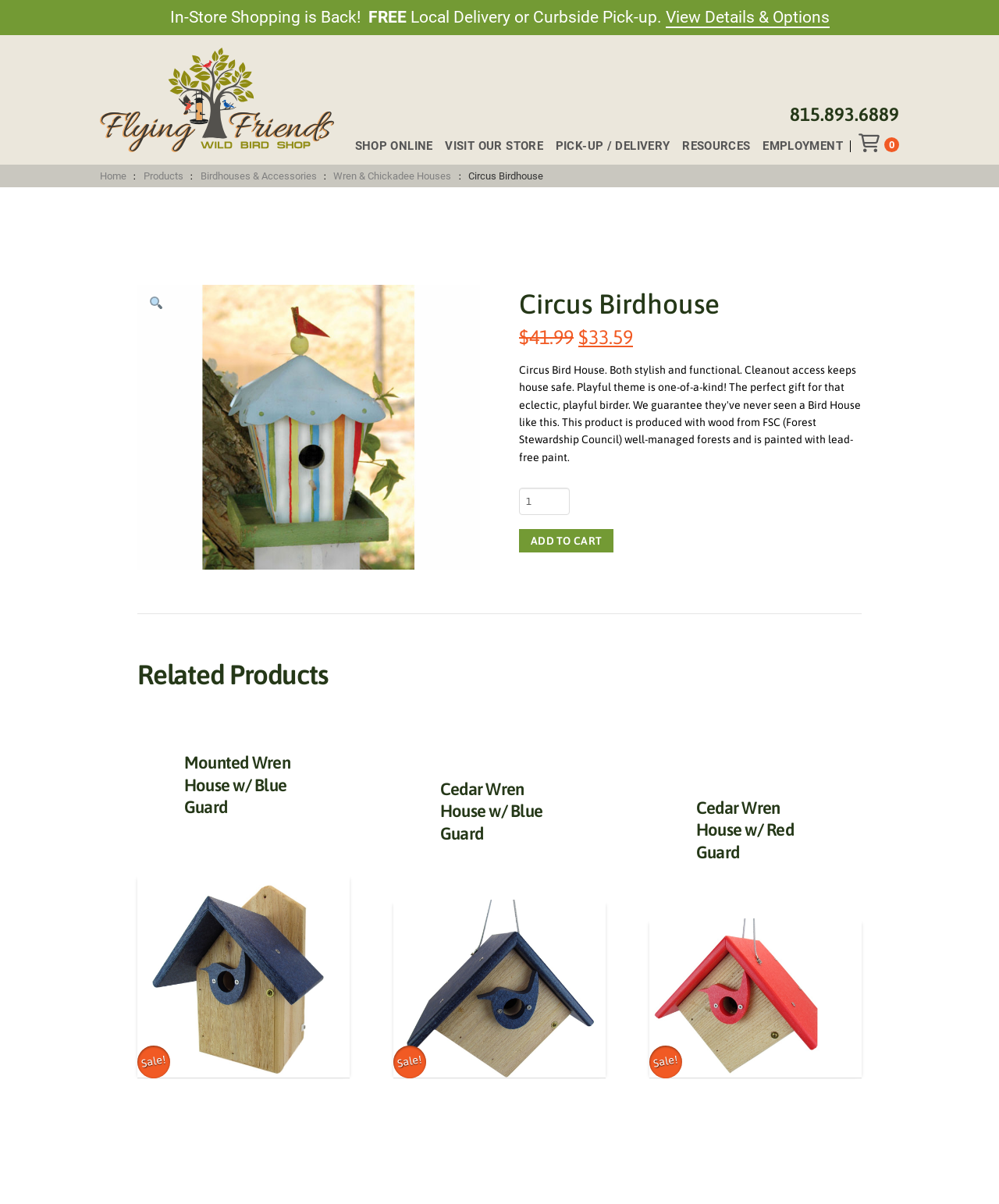Provide a brief response to the question below using one word or phrase:
What is the theme of the Circus Birdhouse?

Playful